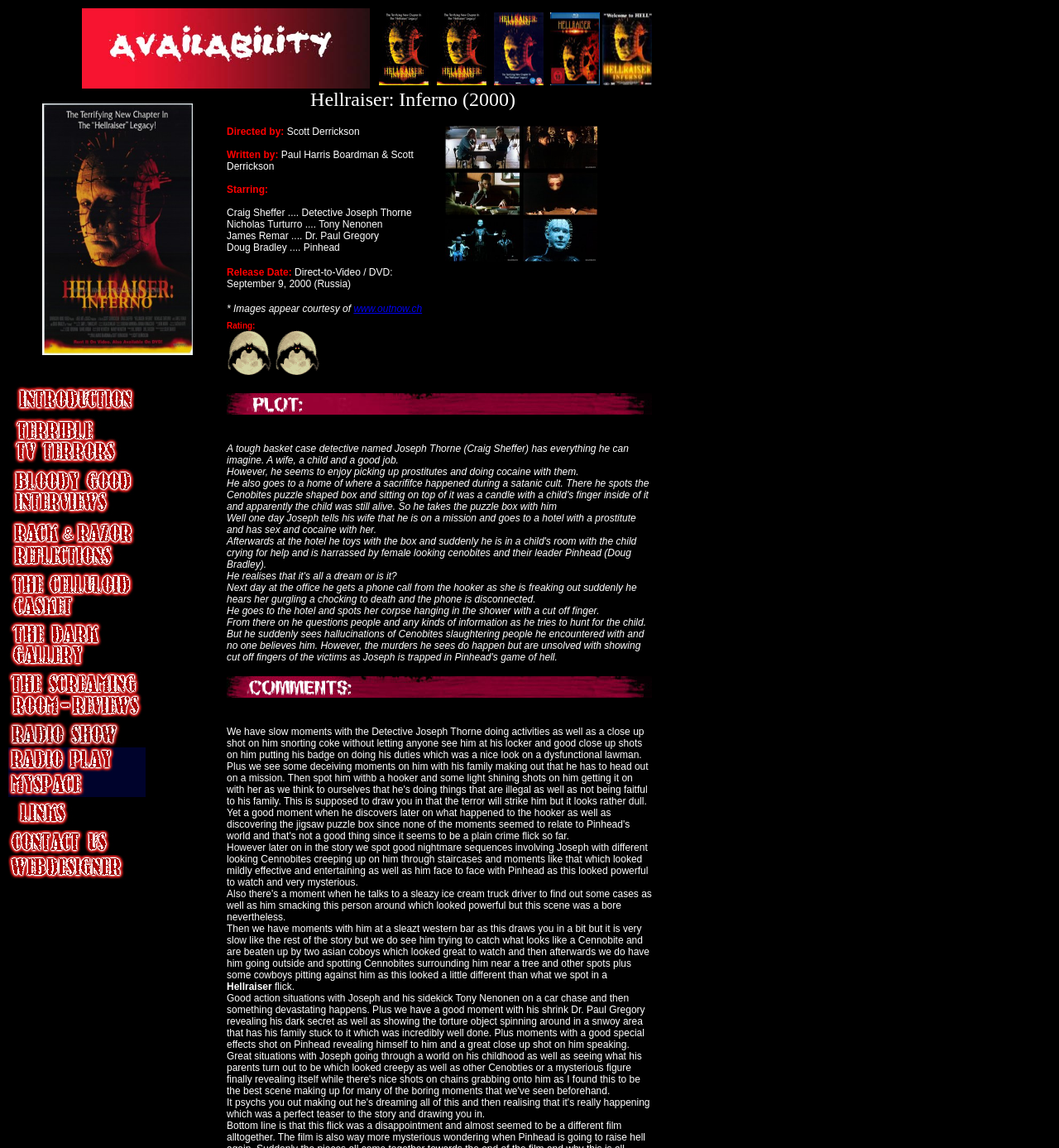Respond with a single word or phrase to the following question: How many images are present on this webpage?

Multiple